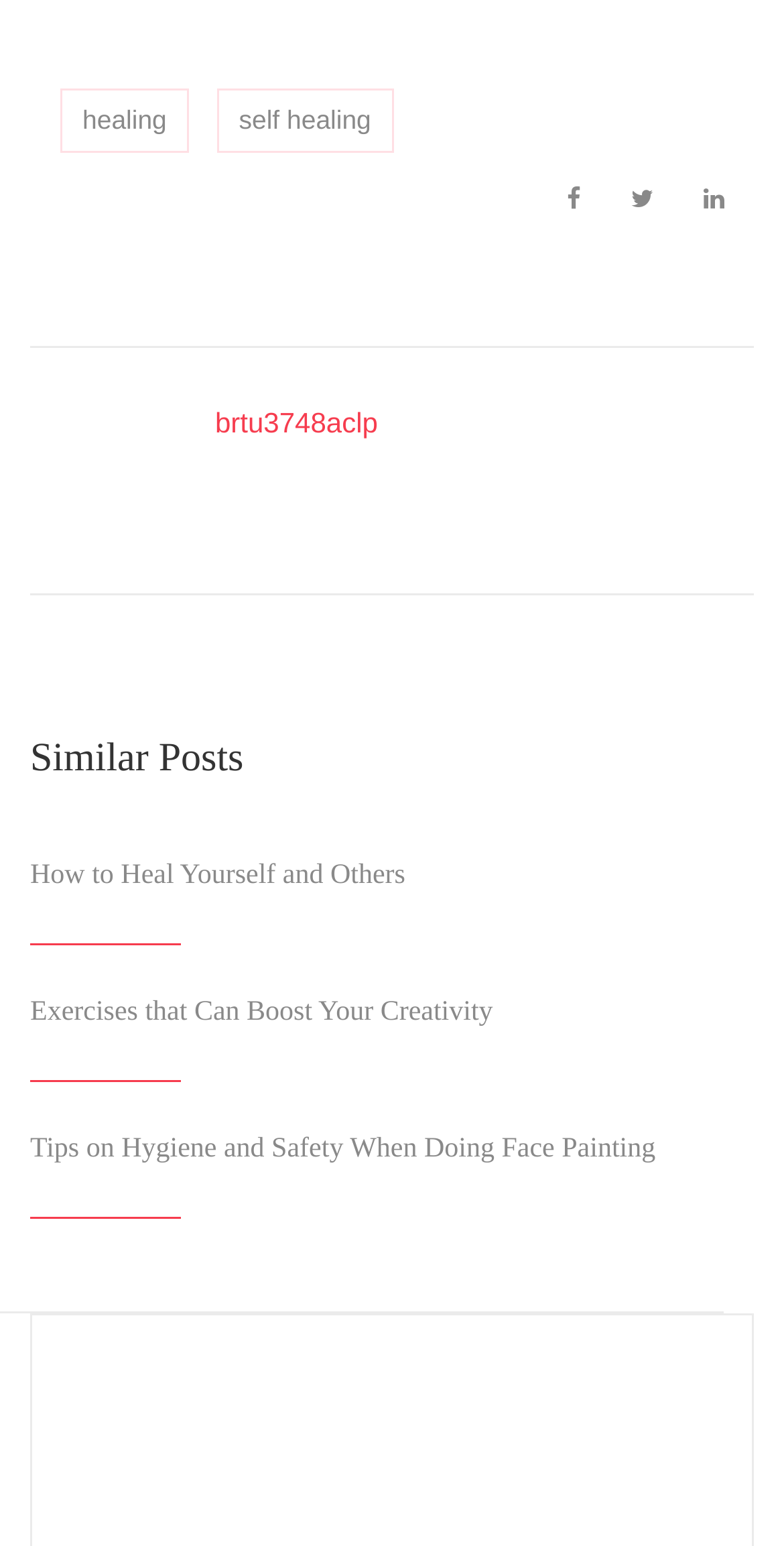Please give a succinct answer using a single word or phrase:
How many links are present in the footer?

5